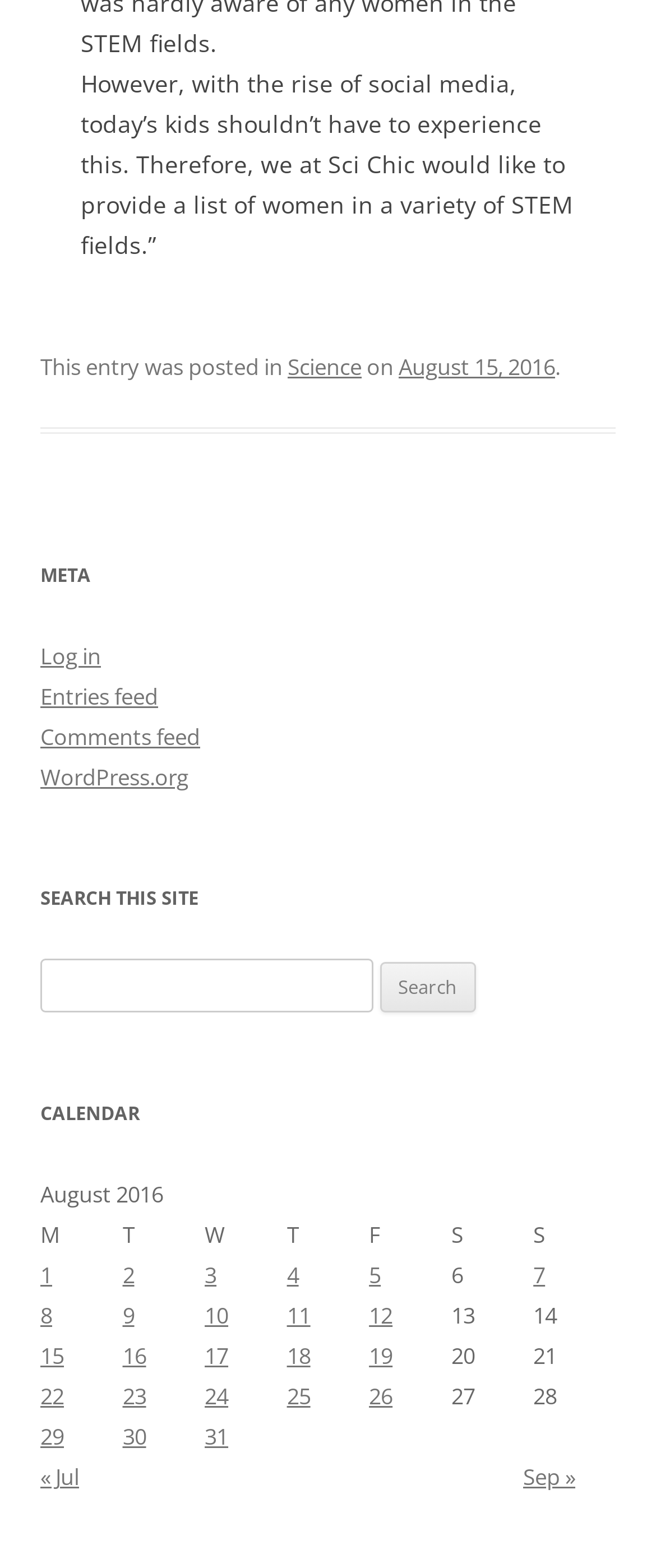Answer the question with a brief word or phrase:
How many links are there in the calendar section?

Multiple